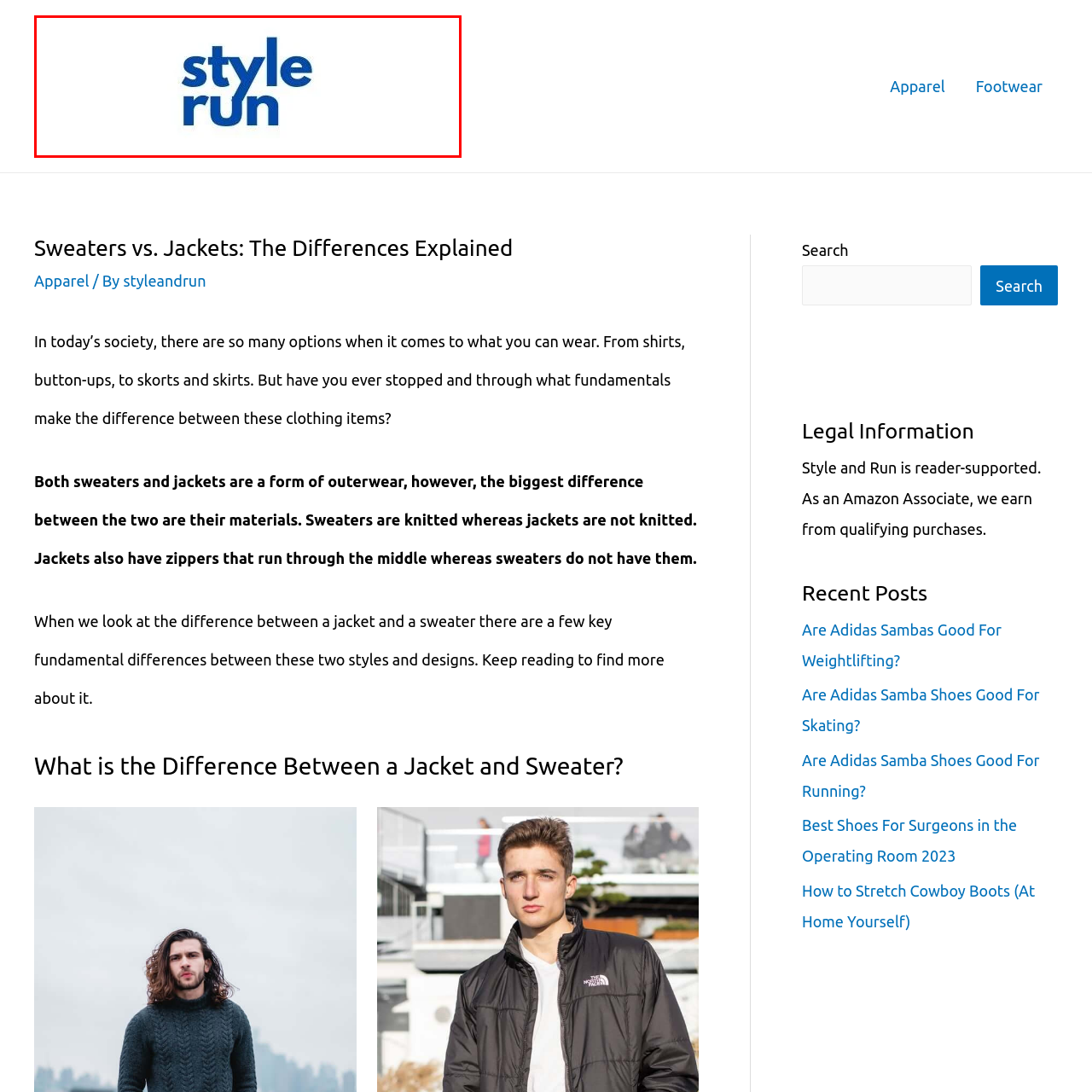Explain thoroughly what is happening in the image that is surrounded by the red box.

The image features a logo for "style run," presented in bold, blue typography. It emphasizes a modern and dynamic aesthetic, reflecting the contemporary theme of fashion discussions. This logo is part of an article titled "Sweaters vs. Jackets: The Differences Explained," which delves into the intricacies of outerwear, focusing on the distinctions between sweaters and jackets. The presence of this logo suggests a focus on style and fashion insights, aligning with the overall content that aims to educate readers on various clothing options and their characteristics.